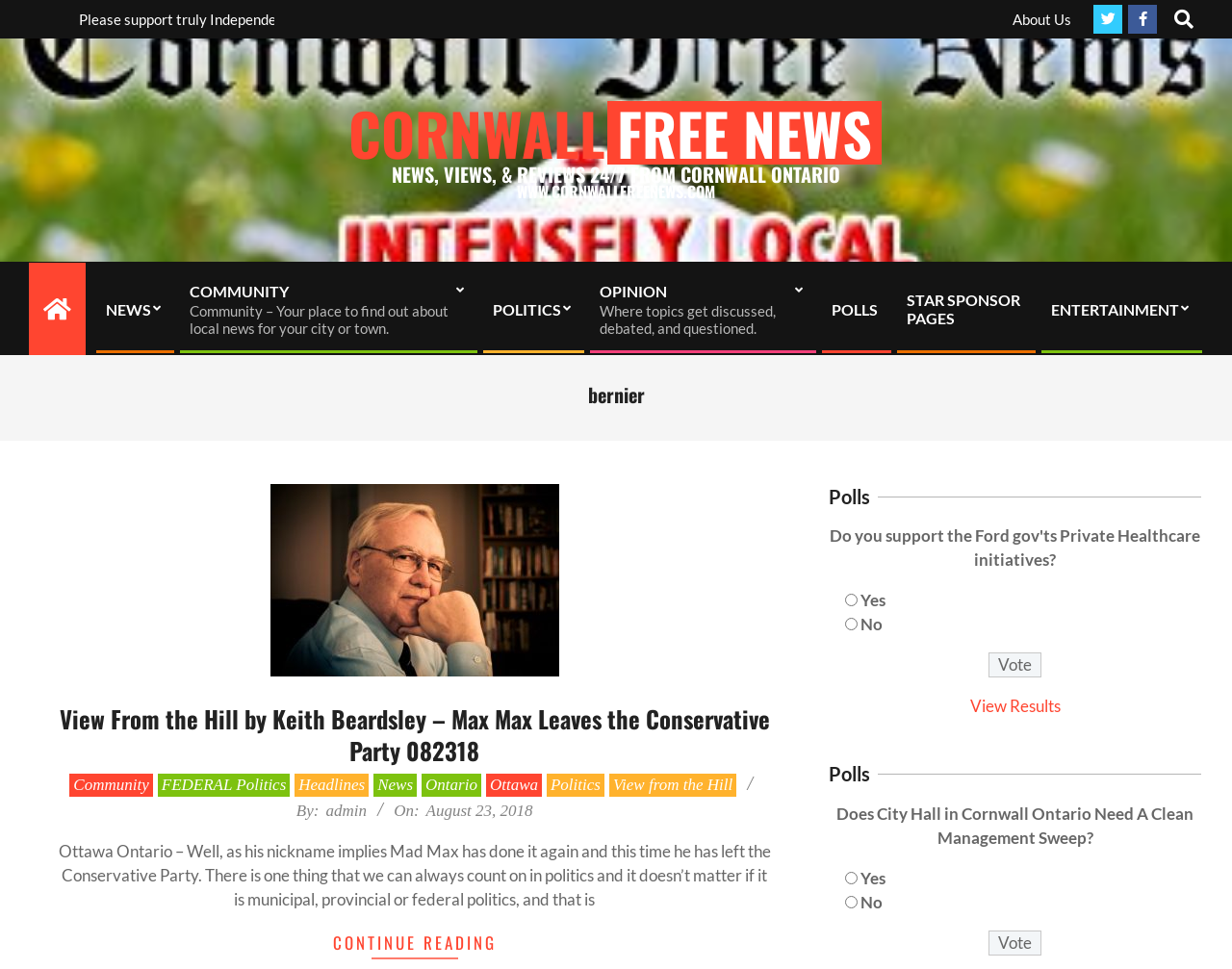What is the purpose of the 'Vote' button?
Using the image, provide a detailed and thorough answer to the question.

The 'Vote' button is used to cast a vote in a poll, as indicated by the radio buttons next to it with options 'Yes' and 'No'. This suggests that the website allows users to participate in polls and express their opinions on various topics.